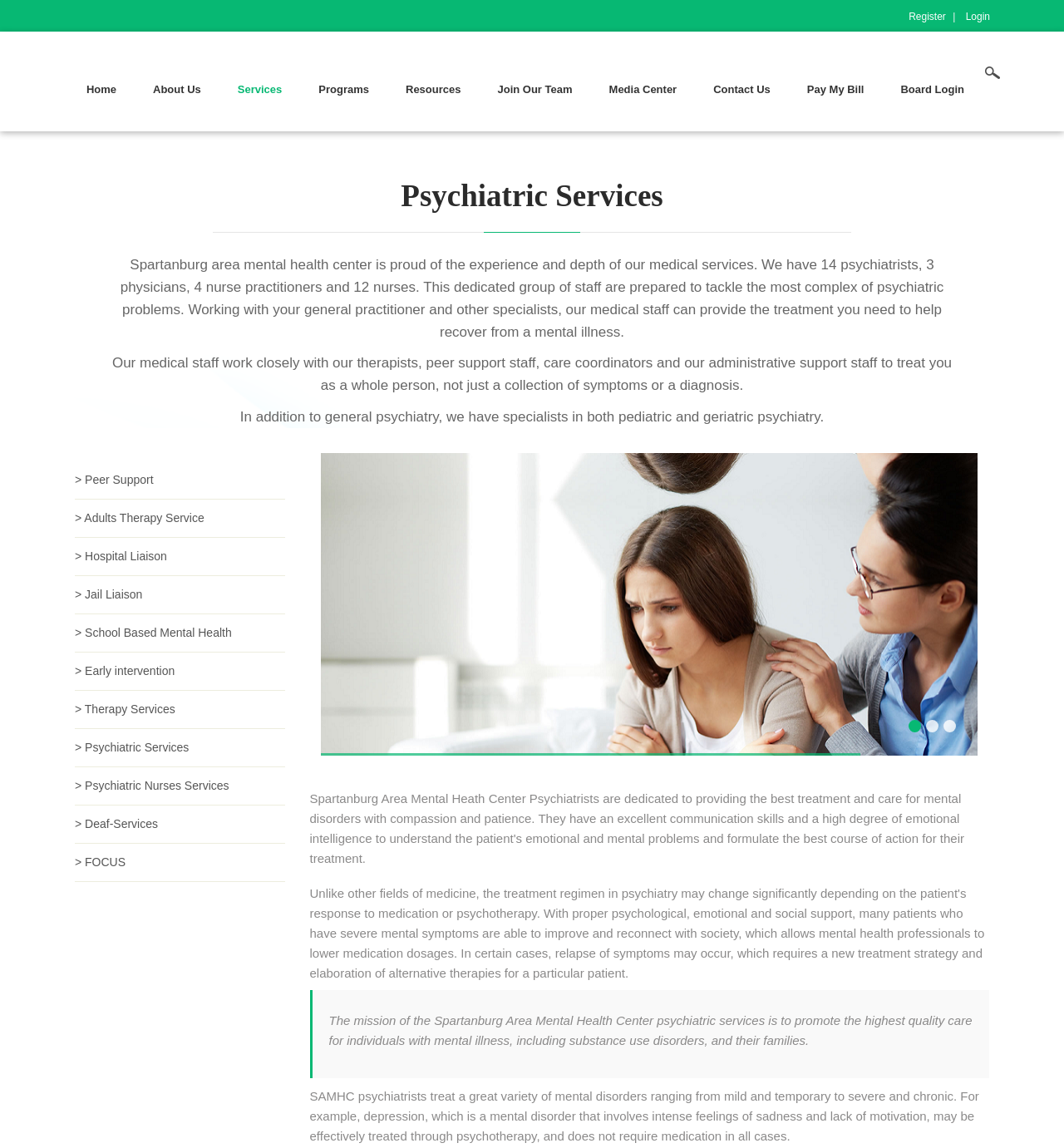Using the given description, provide the bounding box coordinates formatted as (top-left x, top-left y, bottom-right x, bottom-right y), with all values being floating point numbers between 0 and 1. Description: > Deaf-Services

[0.07, 0.712, 0.148, 0.723]